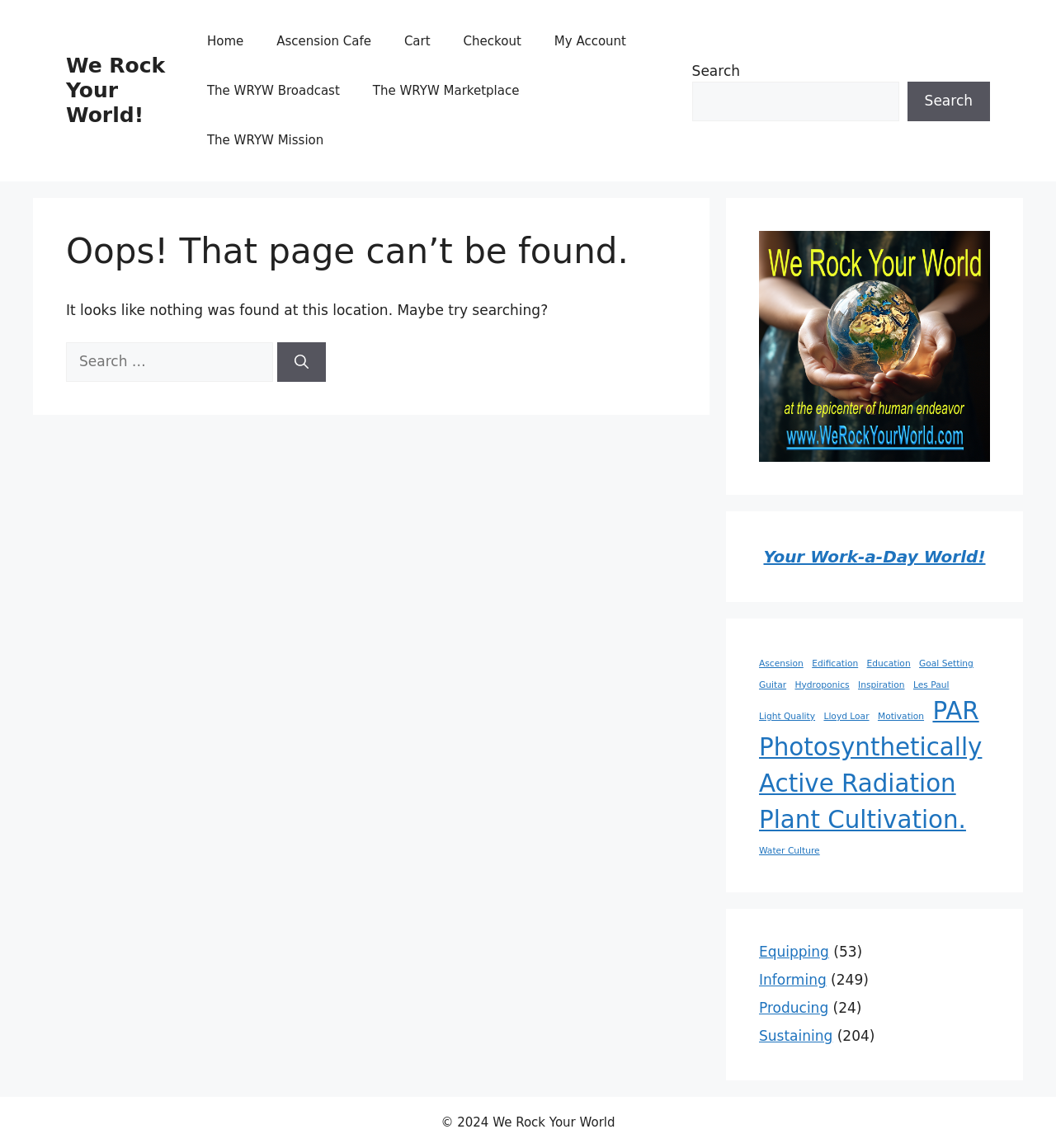Find and specify the bounding box coordinates that correspond to the clickable region for the instruction: "Visit Ascension Cafe".

[0.246, 0.014, 0.367, 0.057]